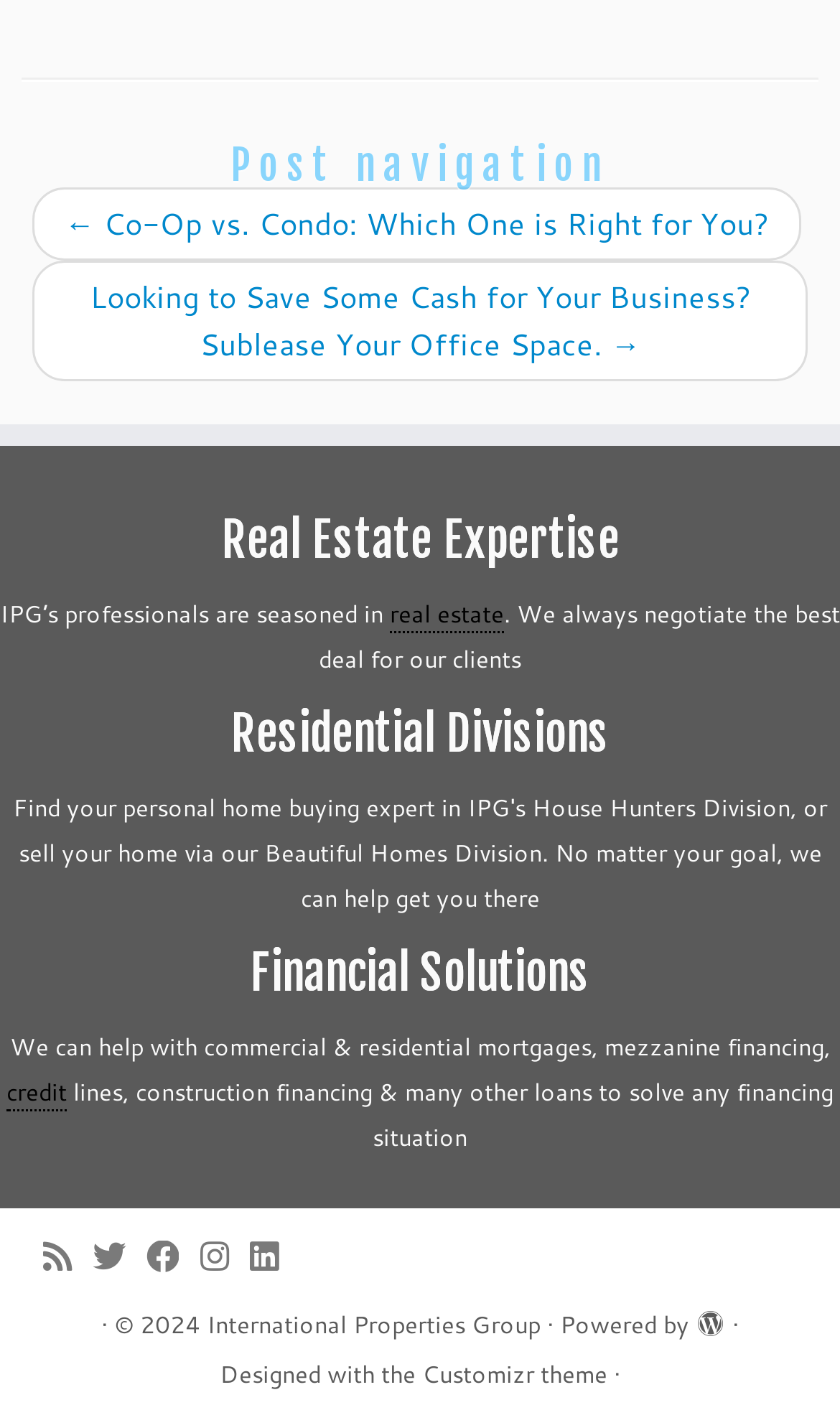What type of financing solutions does the company offer?
Use the information from the screenshot to give a comprehensive response to the question.

I found the type of financing solutions offered by the company by reading the text under the 'Financial Solutions' heading, which mentions commercial & residential mortgages, mezzanine financing, credit lines, construction financing, and many other loans.